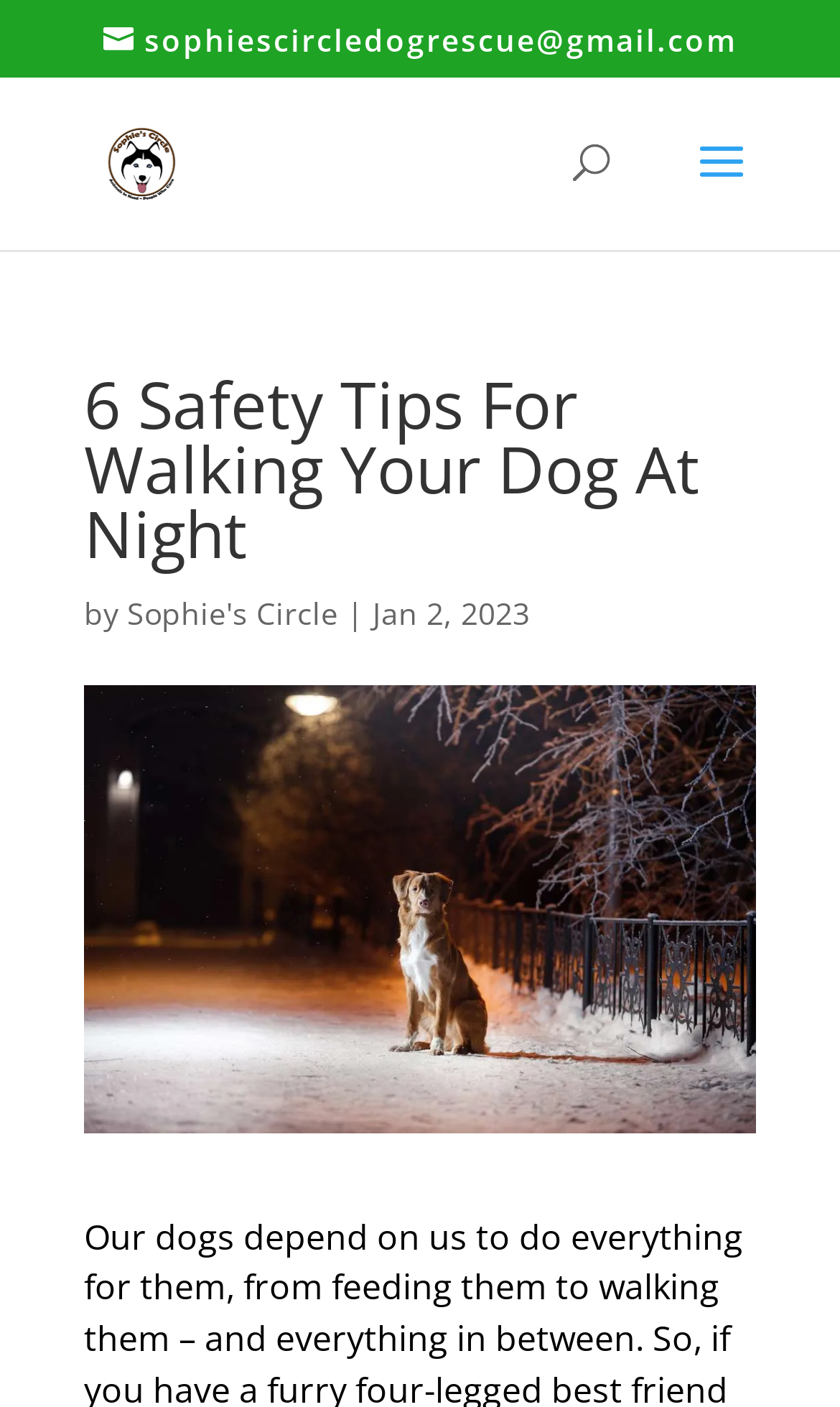Give an in-depth explanation of the webpage layout and content.

The webpage is about 6 safety tips for walking your dog at night, as indicated by the title. At the top left corner, there is a link to an email address, "sophiescircledogrescue@gmail.com", and next to it, a link to "Sophie's Circle" with an accompanying image of the same name. 

Below these links, there is a search bar in the middle of the page, with a label "Search for:" and an input field. 

The main content of the page starts with a heading that repeats the title, "6 Safety Tips For Walking Your Dog At Night", which spans across the top of the page. Below the heading, there is a byline that reads "by Sophie's Circle | Jan 2, 2023". 

A large image related to the topic of walking dogs at night takes up most of the remaining space on the page, stretching from the top to the bottom right corner.